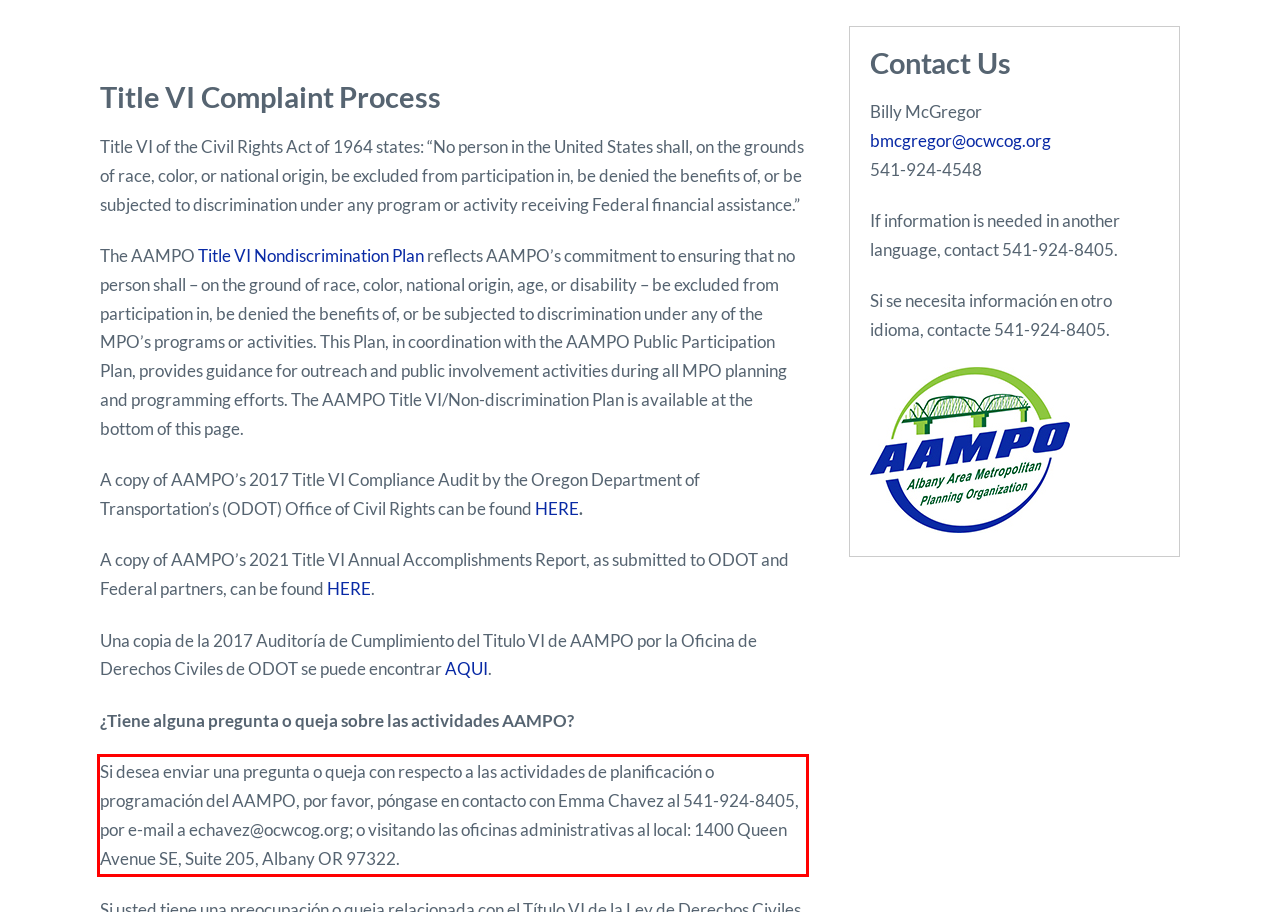Extract and provide the text found inside the red rectangle in the screenshot of the webpage.

Si desea enviar una pregunta o queja con respecto a las actividades de planificación o programación del AAMPO, por favor, póngase en contacto con Emma Chavez al 541-924-8405, por e-mail a echavez@ocwcog.org; o visitando las oficinas administrativas al local: 1400 Queen Avenue SE, Suite 205, Albany OR 97322.